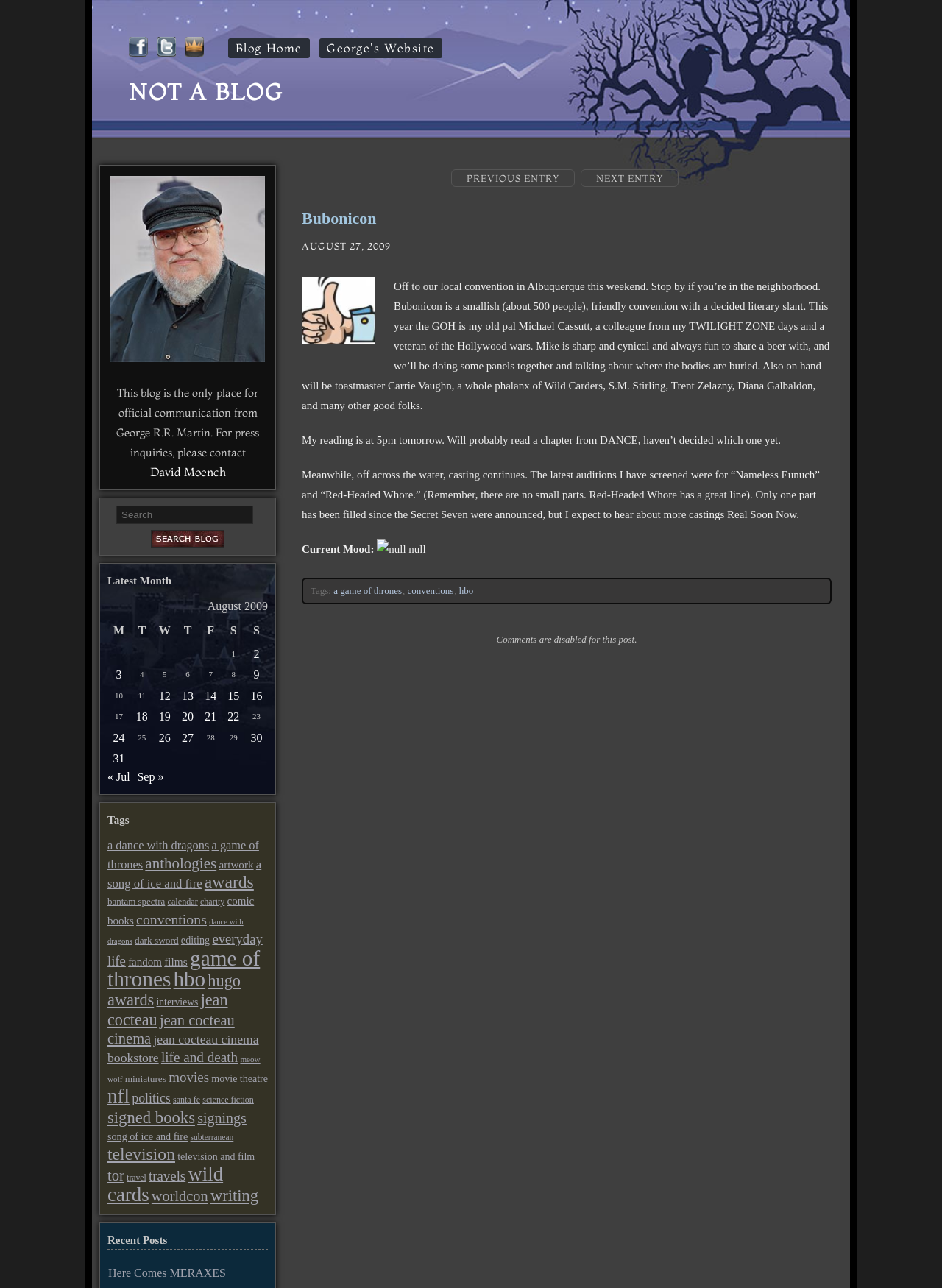Elaborate on the information and visuals displayed on the webpage.

The webpage is a blog titled "Bubonicon | Not a Blog" by George R.R. Martin. At the top, there are three social media links to Facebook, Twitter, and an app, each accompanied by an image. Below these links, there is a heading "NOT A BLOG" in a prominent font. 

To the right of the heading, there are two navigation links, "PREVIOUS ENTRY" and "NEXT ENTRY". Below these links, there is a heading "Bubonicon" with a link to the same title. Next to the heading, there is a profile picture and a static text "AUGUST 27, 2009". 

The main content of the page is a blog post about the author's upcoming appearance at a convention in Albuquerque, where he will be doing panels and reading from his book "DANCE". The post also mentions the casting process for a TV show. 

Below the blog post, there are tags "a game of thrones", "conventions", and "hbo", which are links to related topics. The post also has a comment section, but comments are disabled. 

On the right side of the page, there is a section with a heading "Latest Month" and a table displaying the dates of August 2009. Each date has a link to a corresponding blog post. 

At the bottom of the page, there is a search box with a submit button, and a link to contact the author's press representative, David Moench.